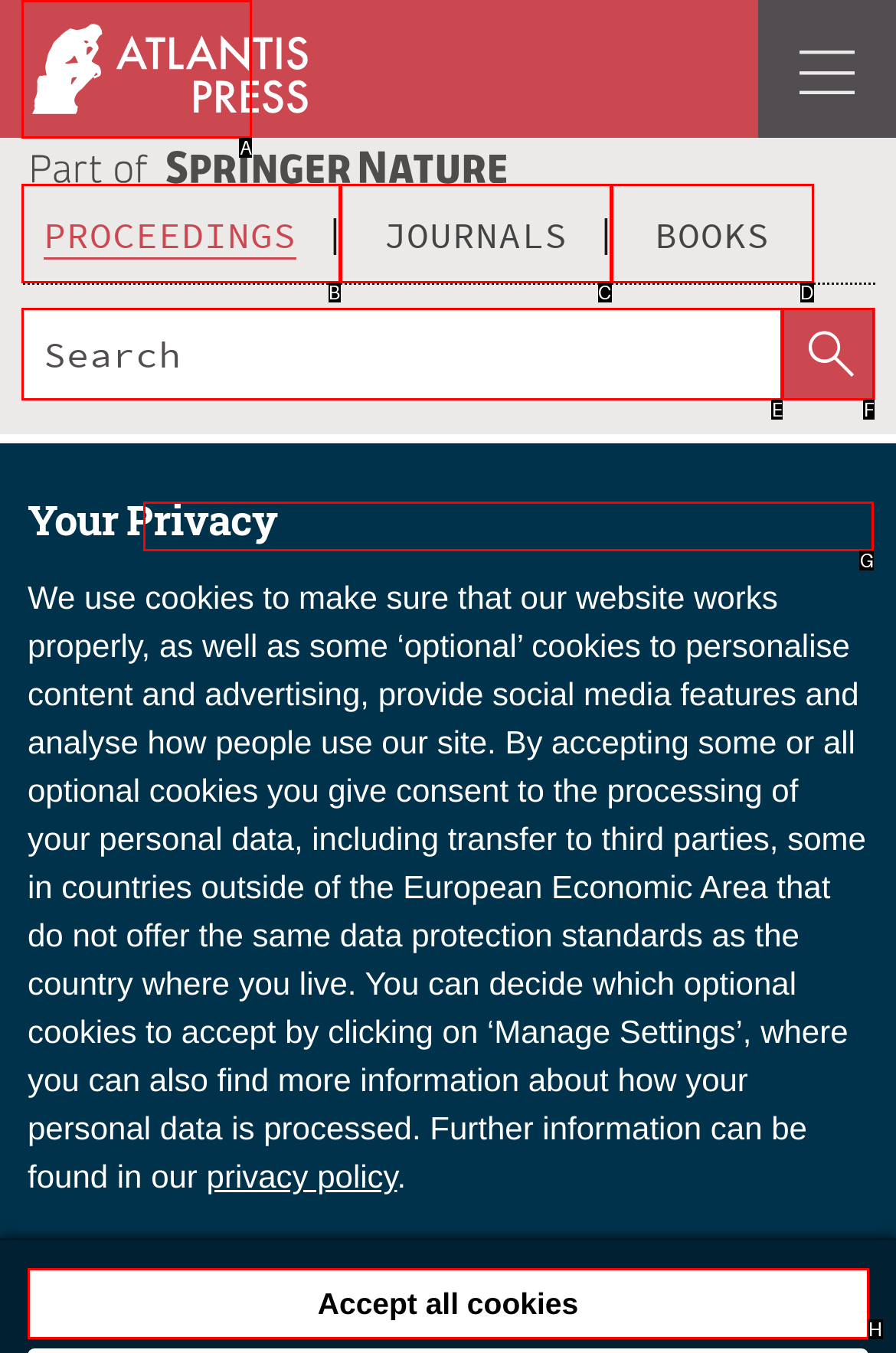Tell me which one HTML element I should click to complete the following task: Select English as the language Answer with the option's letter from the given choices directly.

None